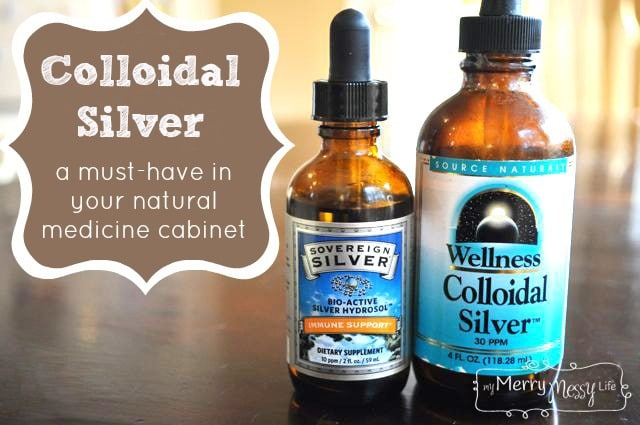Give a thorough description of the image, including any visible elements and their relationships.

The image displays two bottles of colloidal silver, prominently featured as essential items for a natural medicine cabinet. The left bottle, labeled "Sovereign Silver," highlights its bio-active properties and immune support benefits, while the right bottle, identified as "Wellness Colloidal Silver," specifies a concentration of 30 parts per million (PPM). Both products are presented against a softly blurred background, emphasizing their importance in natural health practices. Accompanying the image is a playful, decorative caption that reads, "Colloidal Silver: a must-have in your natural medicine cabinet," underscoring the role of colloidal silver as a natural remedy for fighting bacteria and viruses.